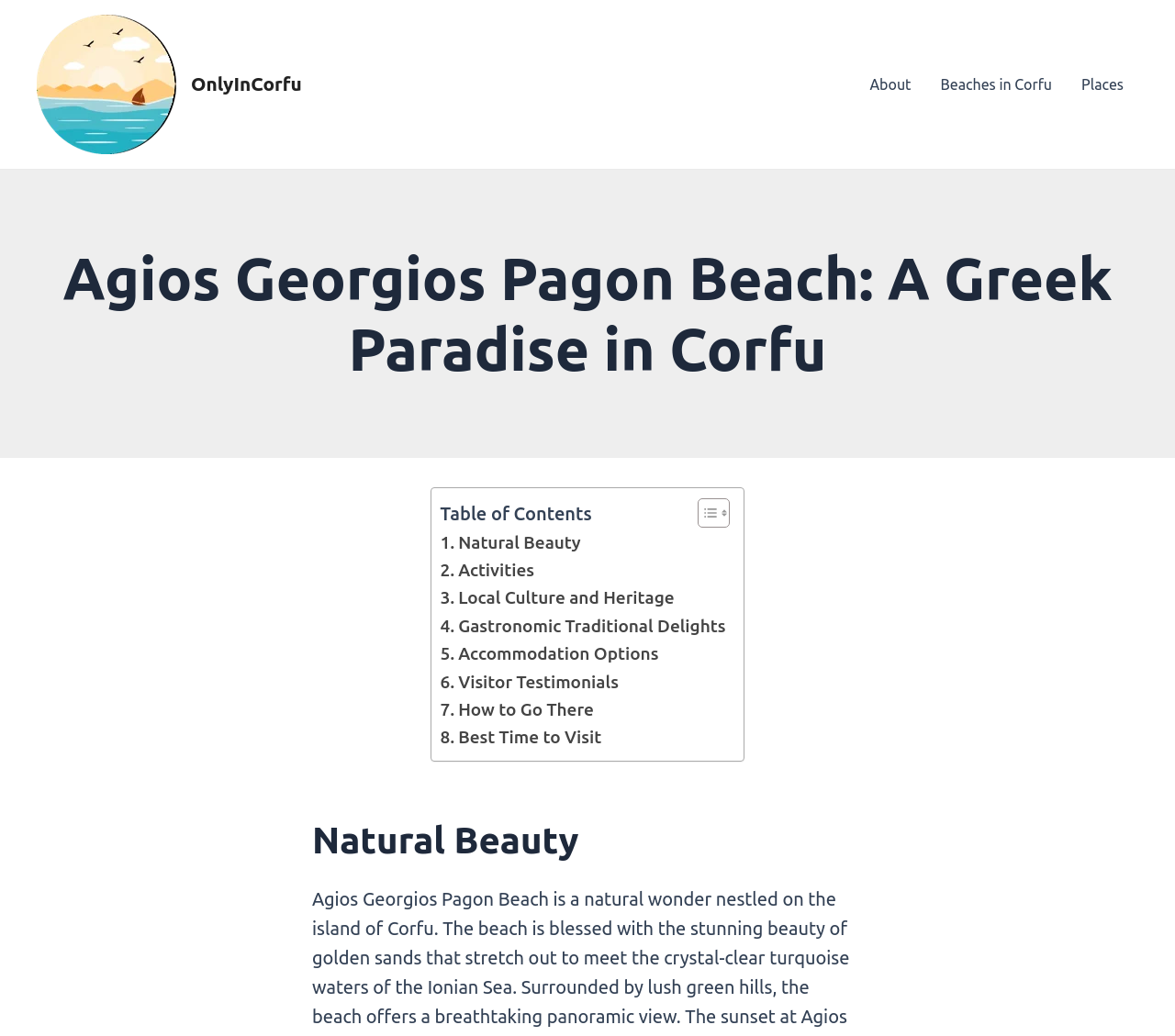Provide the bounding box coordinates of the HTML element this sentence describes: "About". The bounding box coordinates consist of four float numbers between 0 and 1, i.e., [left, top, right, bottom].

[0.728, 0.046, 0.788, 0.117]